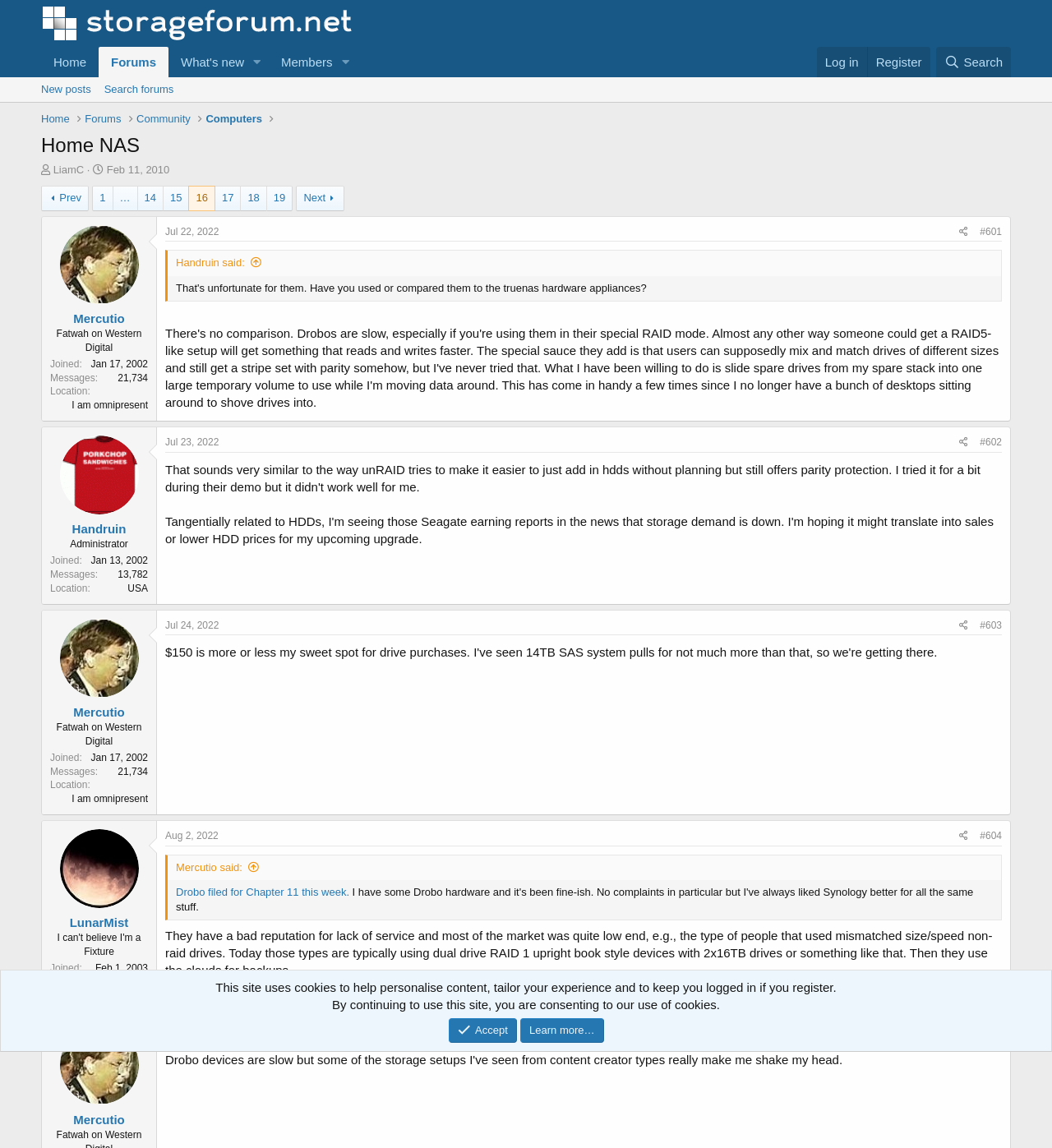What is the username of the user who posted on Jul 22, 2022?
Give a one-word or short phrase answer based on the image.

Mercutio